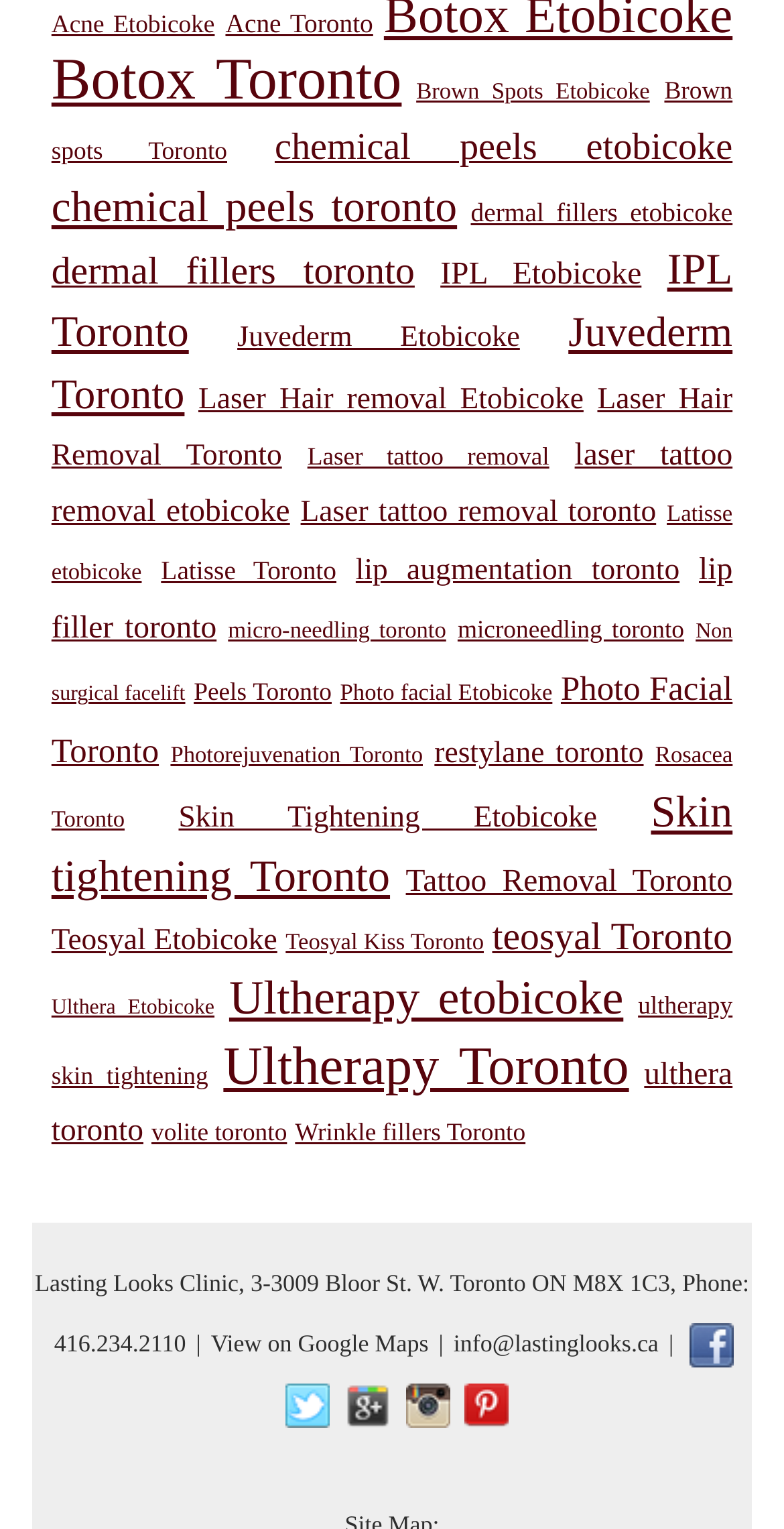What is the purpose of the links on the webpage?
Based on the image, give a one-word or short phrase answer.

To provide information on various treatments